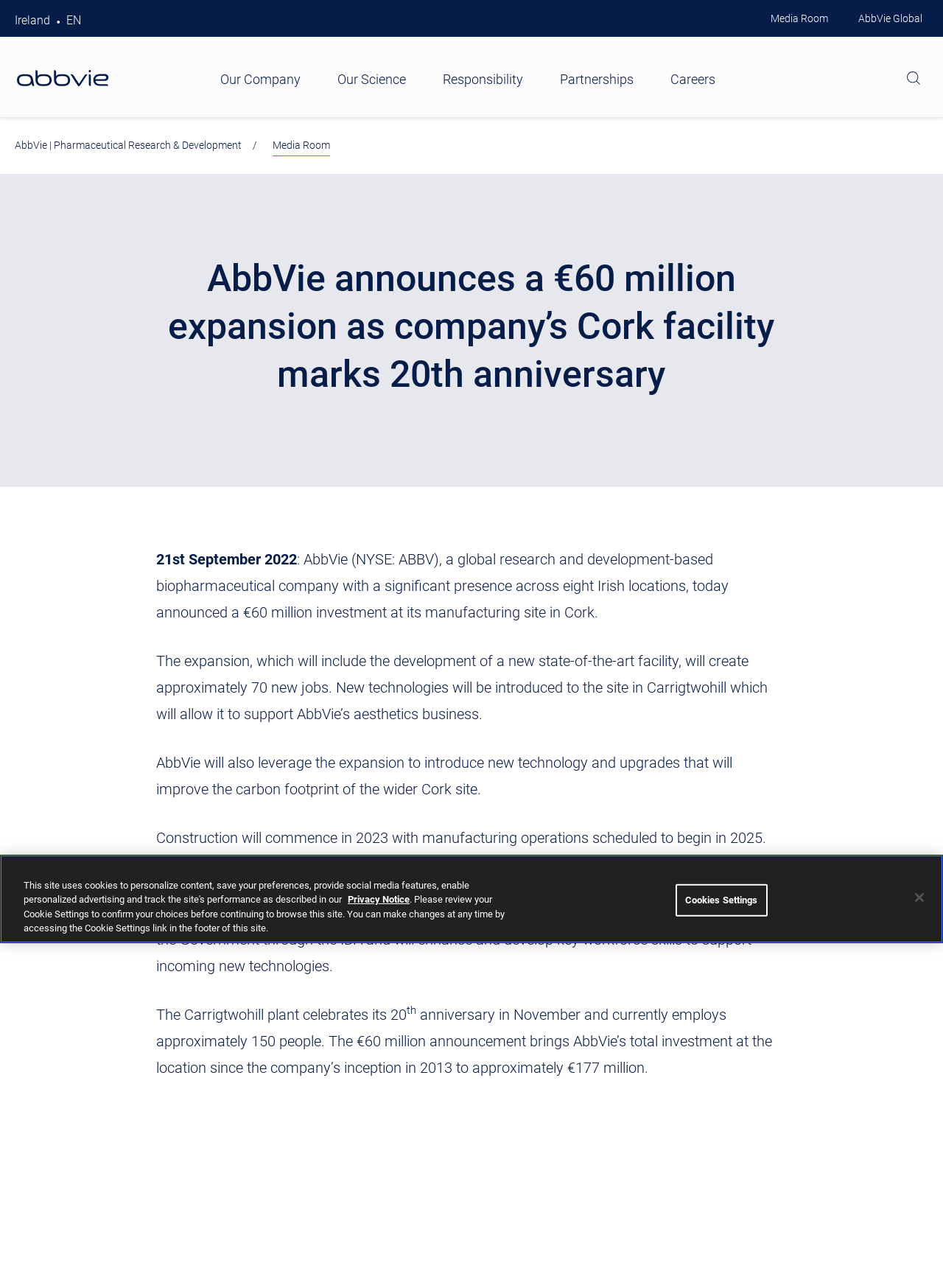Where is the company's manufacturing site located?
Refer to the image and answer the question using a single word or phrase.

Cork